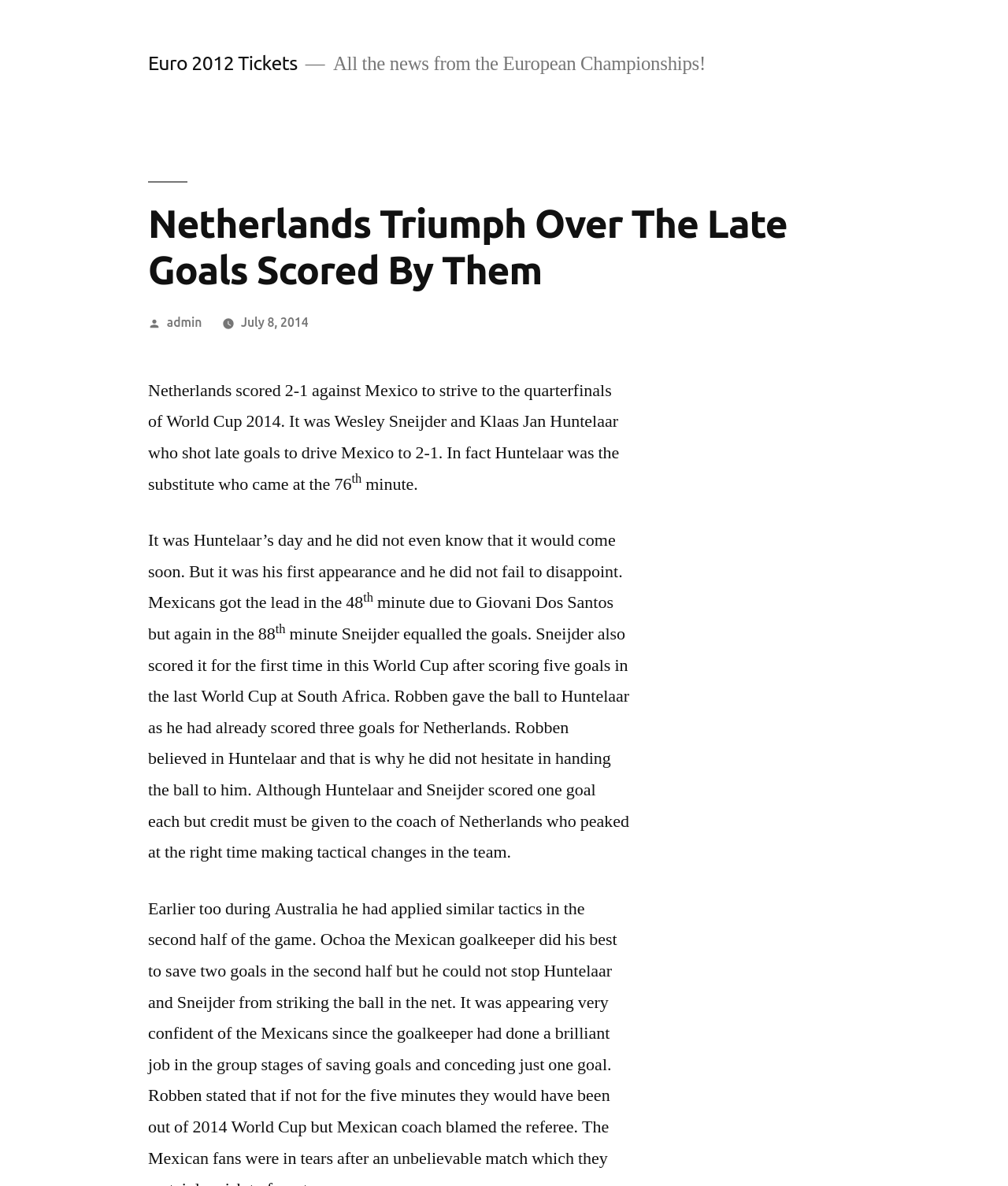Determine the bounding box for the UI element as described: "Refrigerator Service Centre". The coordinates should be represented as four float numbers between 0 and 1, formatted as [left, top, right, bottom].

None